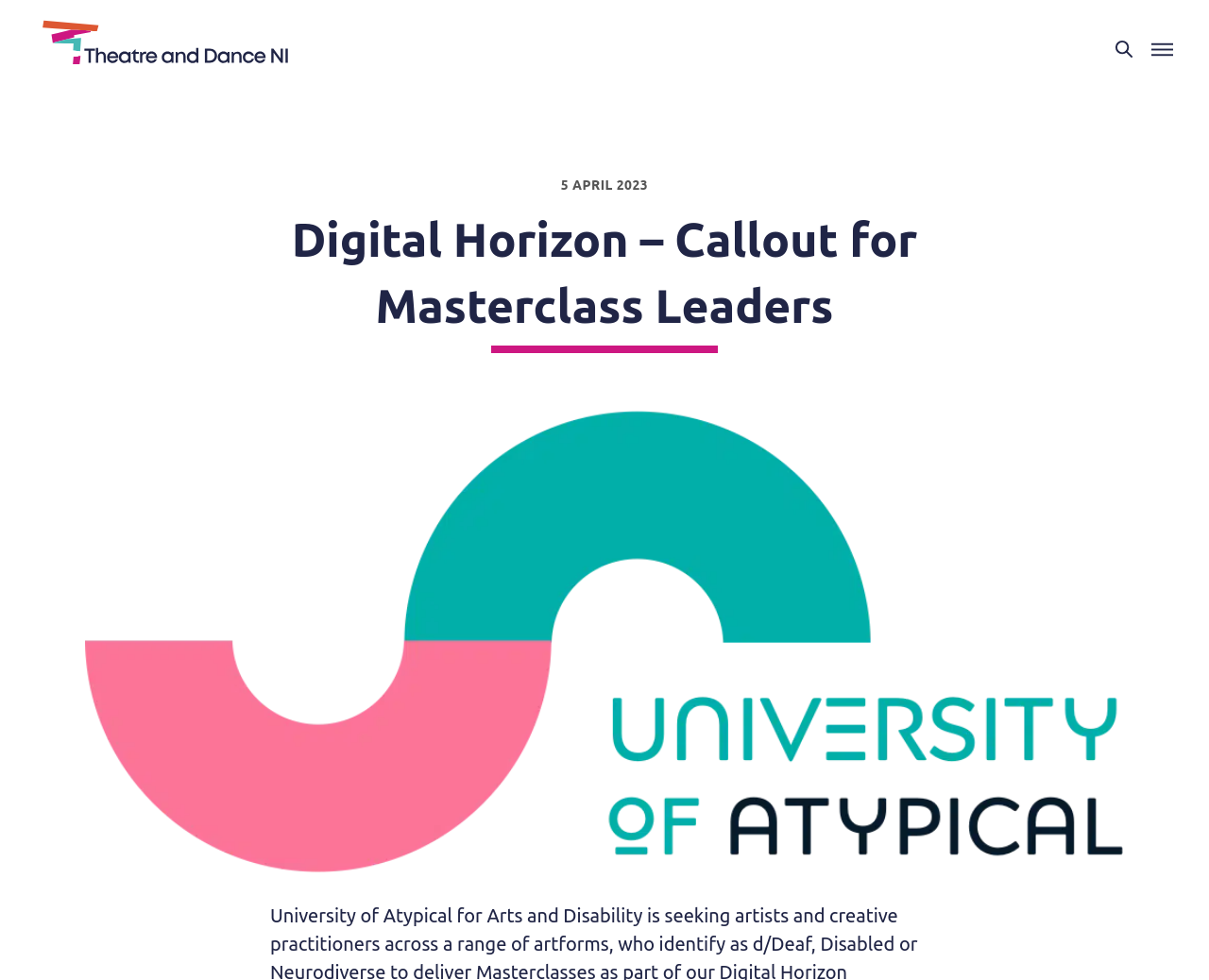Please answer the following query using a single word or phrase: 
What is the date mentioned on the webpage?

5 APRIL 2023